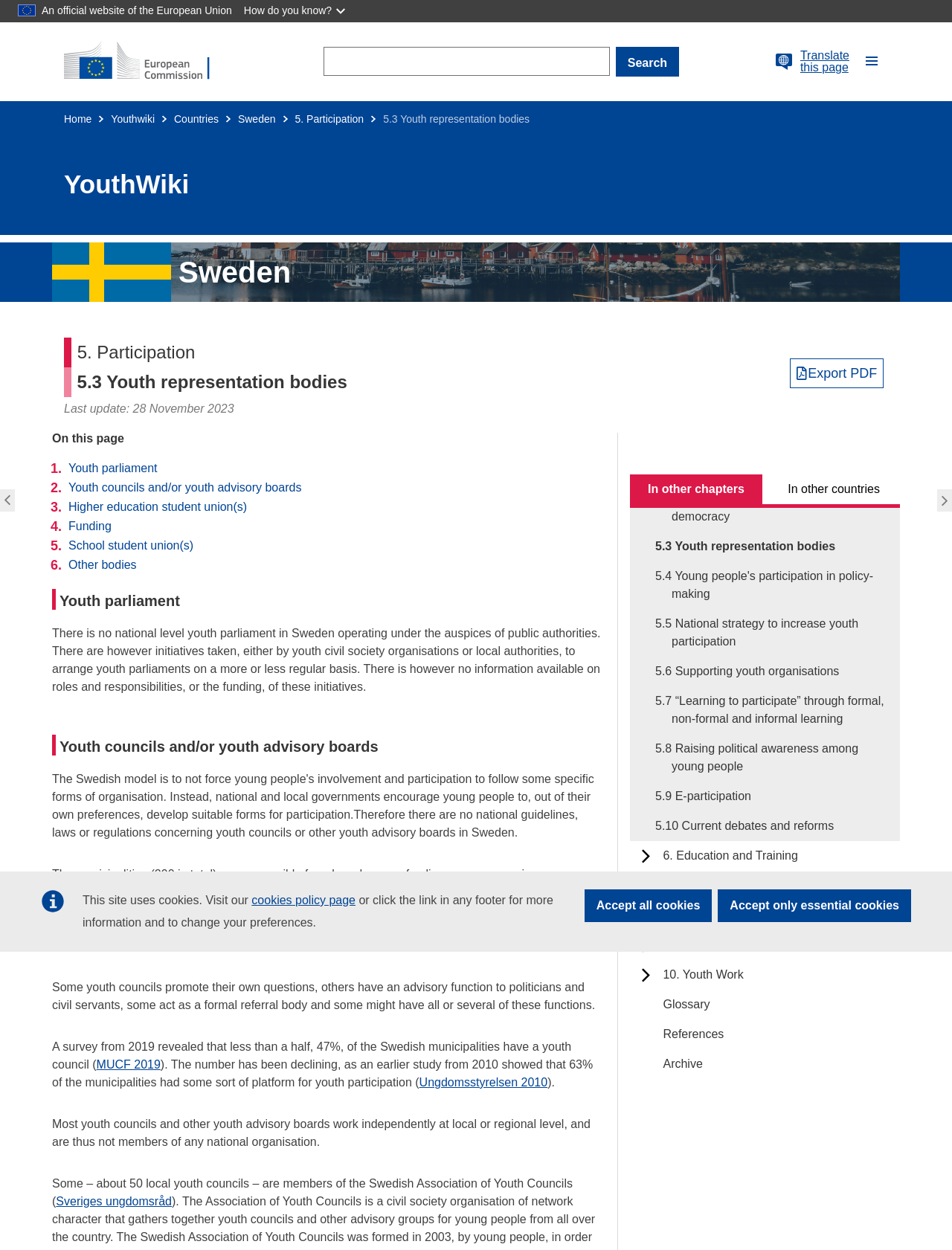Refer to the image and answer the question with as much detail as possible: What is the purpose of youth councils and/or youth advisory boards?

The purpose of youth councils and/or youth advisory boards can be inferred from the text 'Structures for young people’s participation and influence, such as youth councils, youth forums, youth delegations or youth parliaments exist in many of the municipalities. These structures are settings for dialogue between young people and municipal decision makers...', which explains their role in facilitating communication between young people and decision makers.